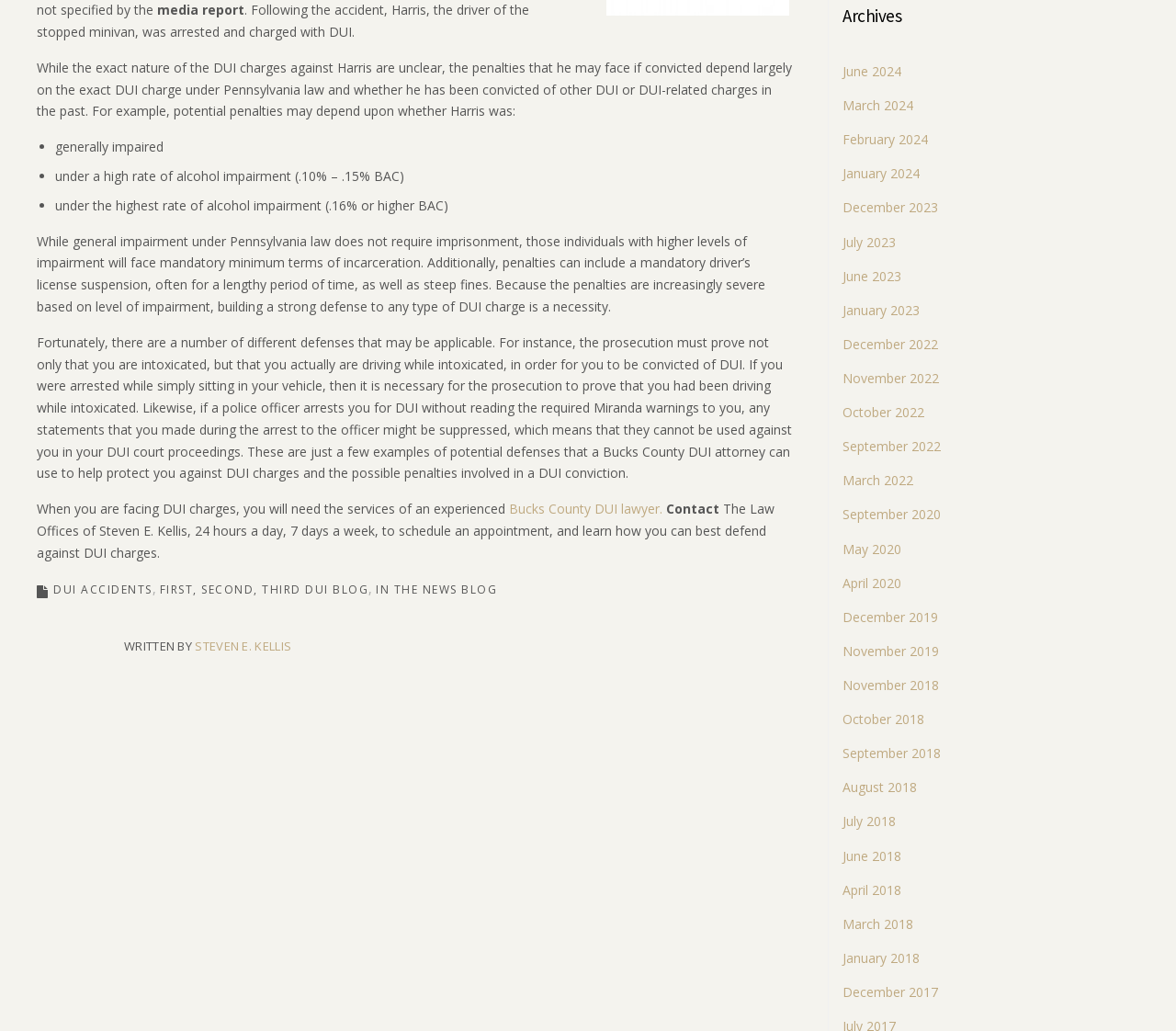Show the bounding box coordinates for the HTML element described as: "Steven E. Kellis".

[0.166, 0.619, 0.248, 0.635]